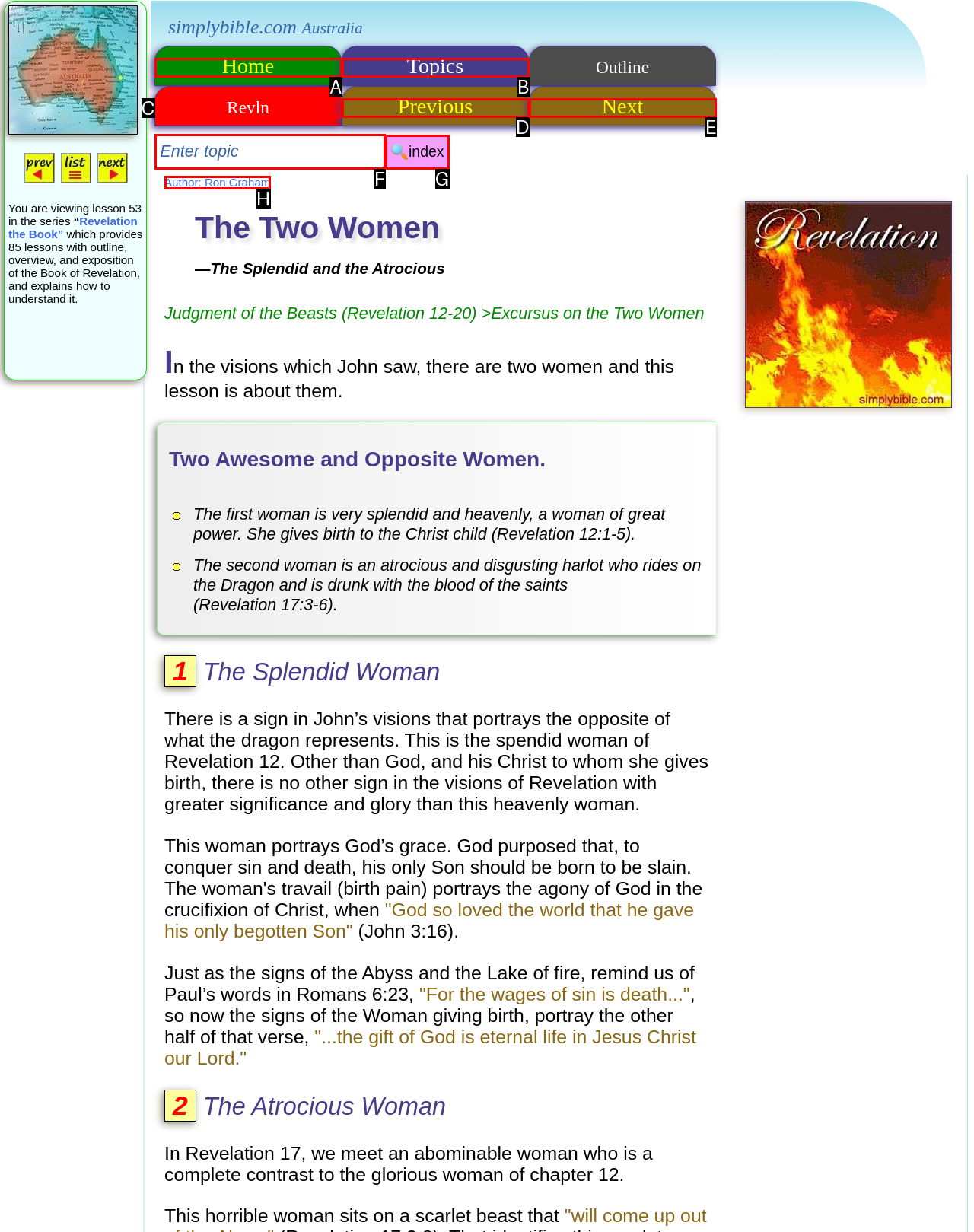Pick the option that corresponds to: title="Make a list" value="🔍index"
Provide the letter of the correct choice.

G